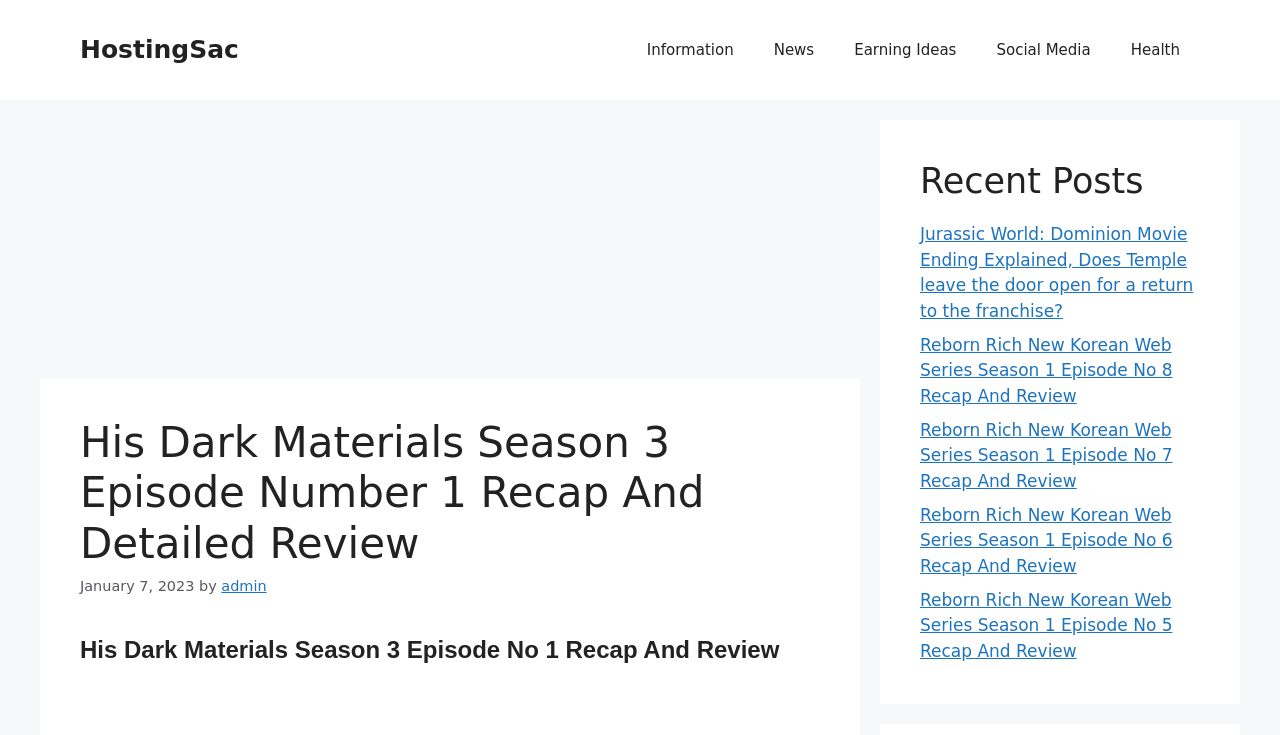Generate an in-depth caption that captures all aspects of the webpage.

This webpage is about a recap and review of His Dark Materials Season 3 Episode Number 1. At the top, there is a banner with a link to "HostingSac" on the left side. Below the banner, there is a navigation menu with five links: "Information", "News", "Earning Ideas", "Social Media", and "Health", aligned horizontally from left to right.

Below the navigation menu, there is a header section with a heading that displays the title of the webpage, "His Dark Materials Season 3 Episode Number 1 Recap And Detailed Review". Next to the title, there is a time stamp indicating the publication date, "January 7, 2023", and the author's name, "admin".

The main content of the webpage is a detailed review of the episode, which is not explicitly described in the accessibility tree. However, there is a brief summary of the review in a single paragraph.

On the right side of the webpage, there is a complementary section with a heading "Recent Posts". Below the heading, there are five links to recent posts, each with a brief title describing the content of the post. The posts are listed vertically, with the most recent one at the top. The titles of the posts include "Jurassic World: Dominion Movie Ending Explained", and several reviews of the Korean web series "Reborn Rich".